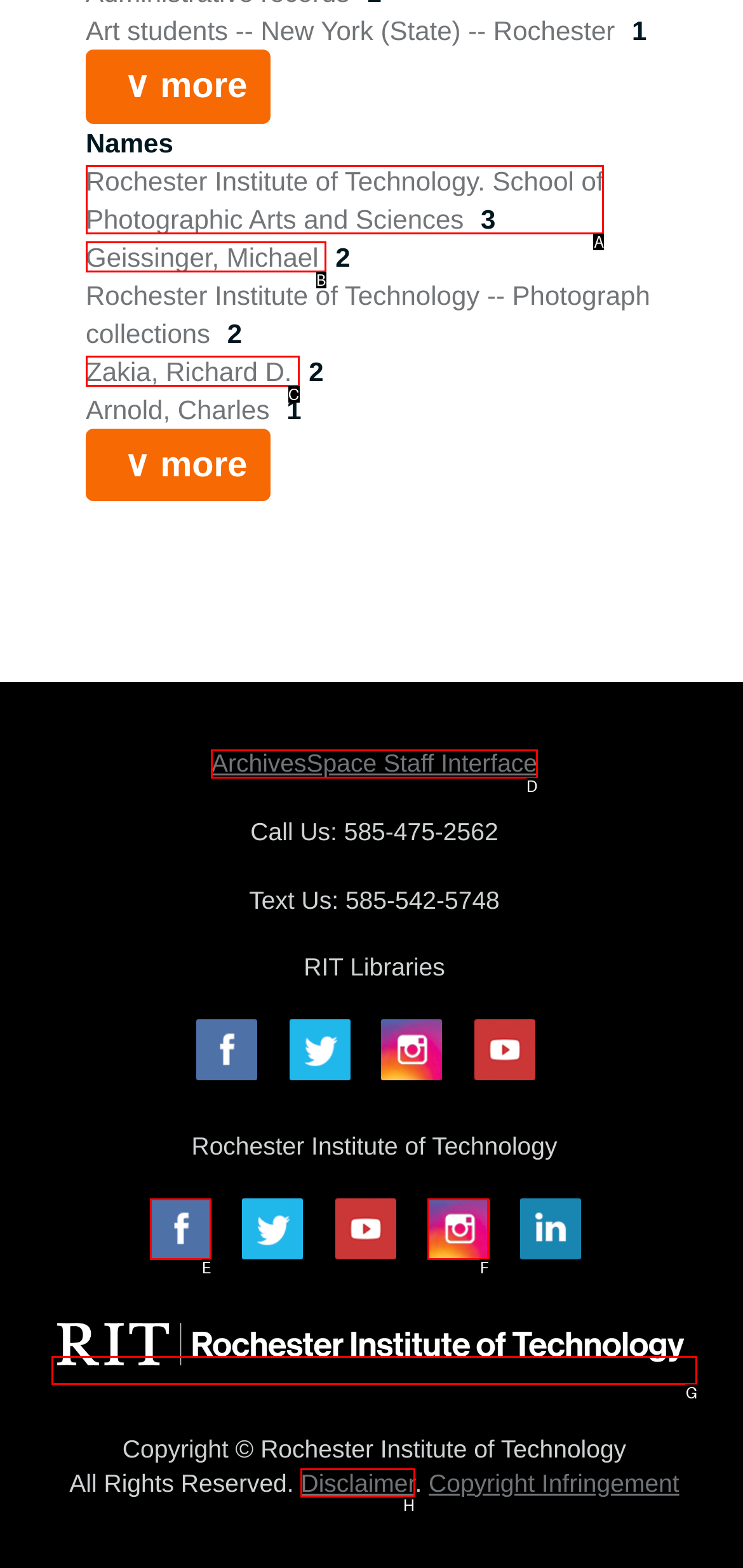Match the following description to a UI element: Zakia, Richard D.
Provide the letter of the matching option directly.

C